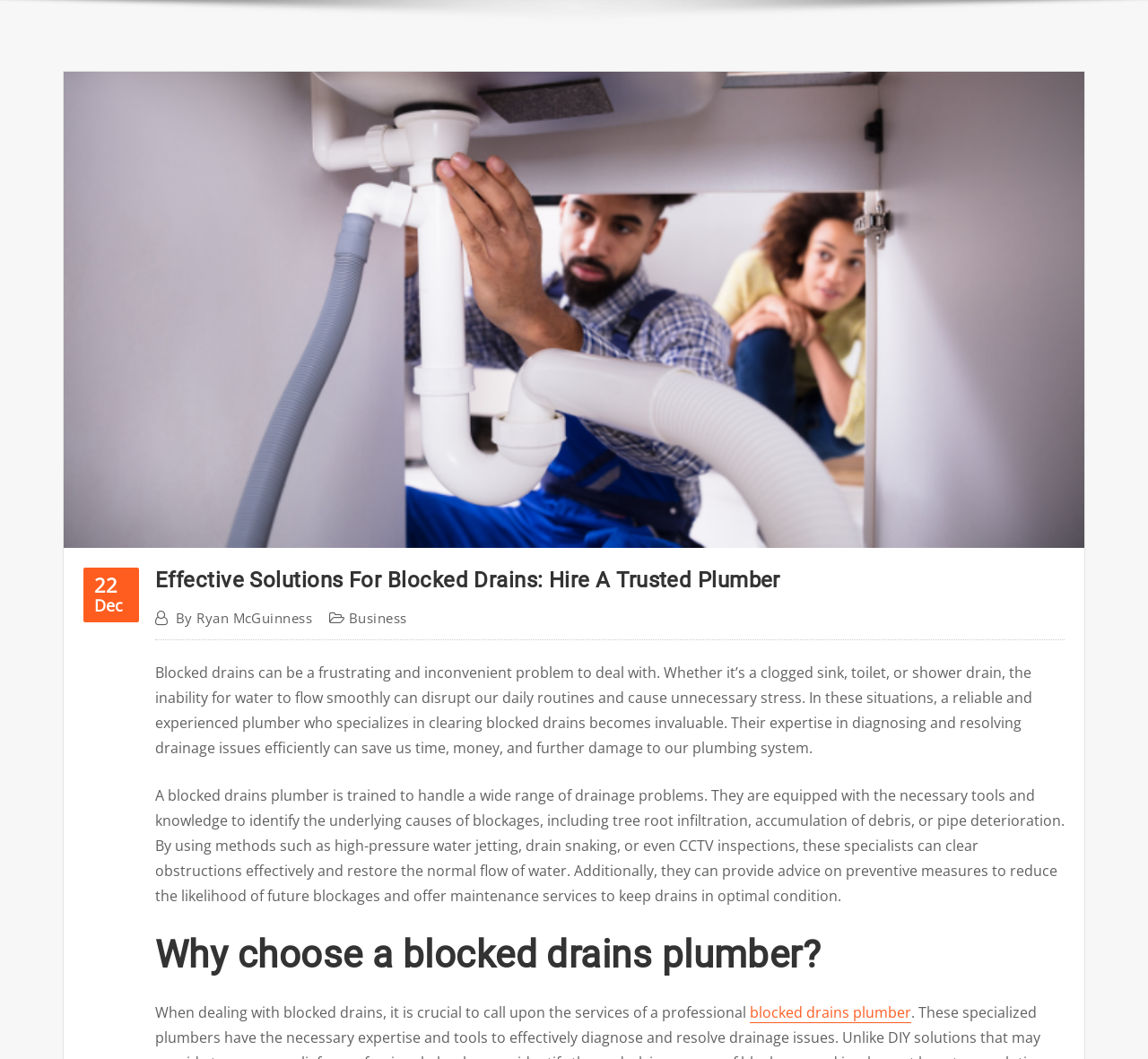Provide the bounding box coordinates for the UI element described in this sentence: "by Ryan McGuinness". The coordinates should be four float values between 0 and 1, i.e., [left, top, right, bottom].

[0.153, 0.572, 0.272, 0.594]